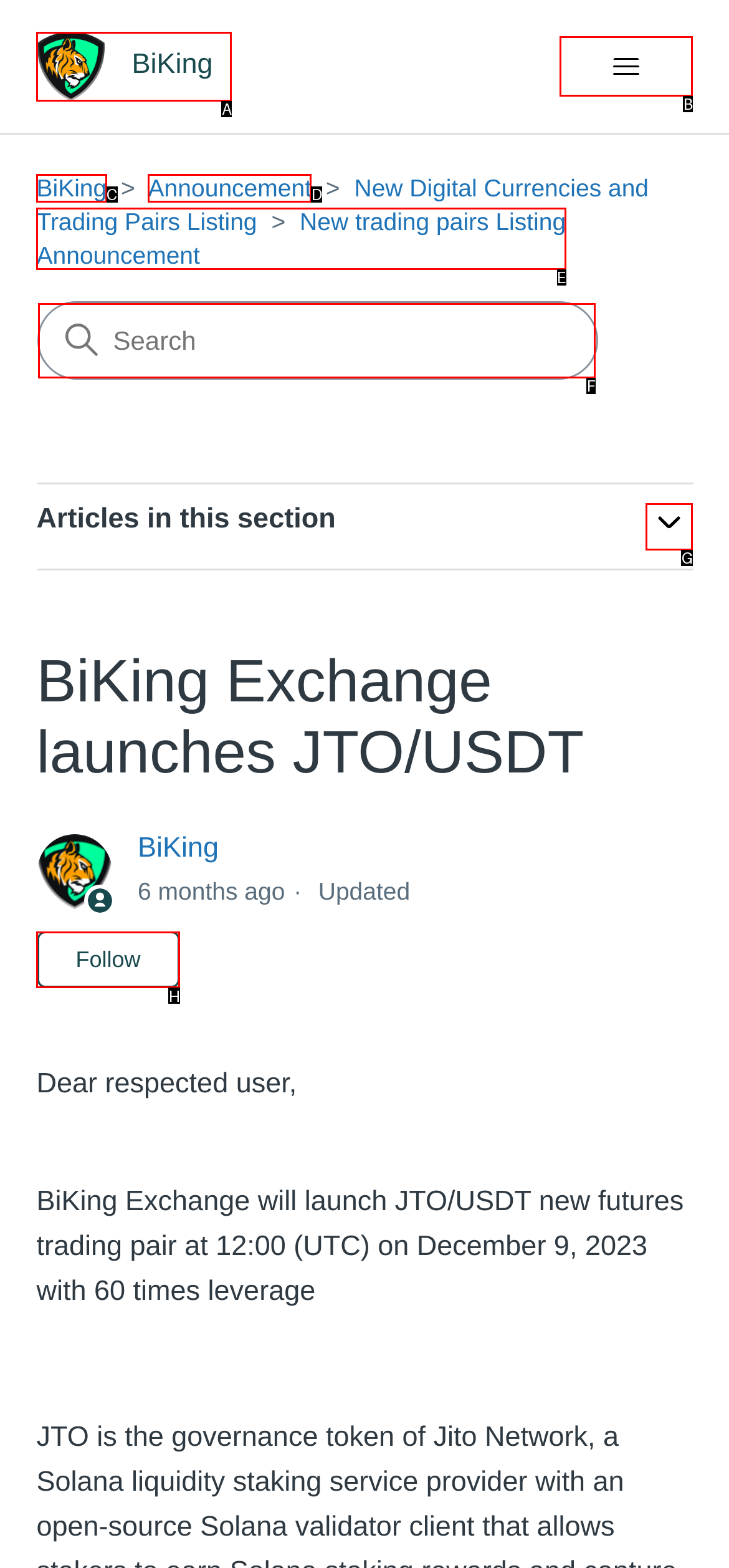Please provide the letter of the UI element that best fits the following description: New trading pairs Listing Announcement
Respond with the letter from the given choices only.

E